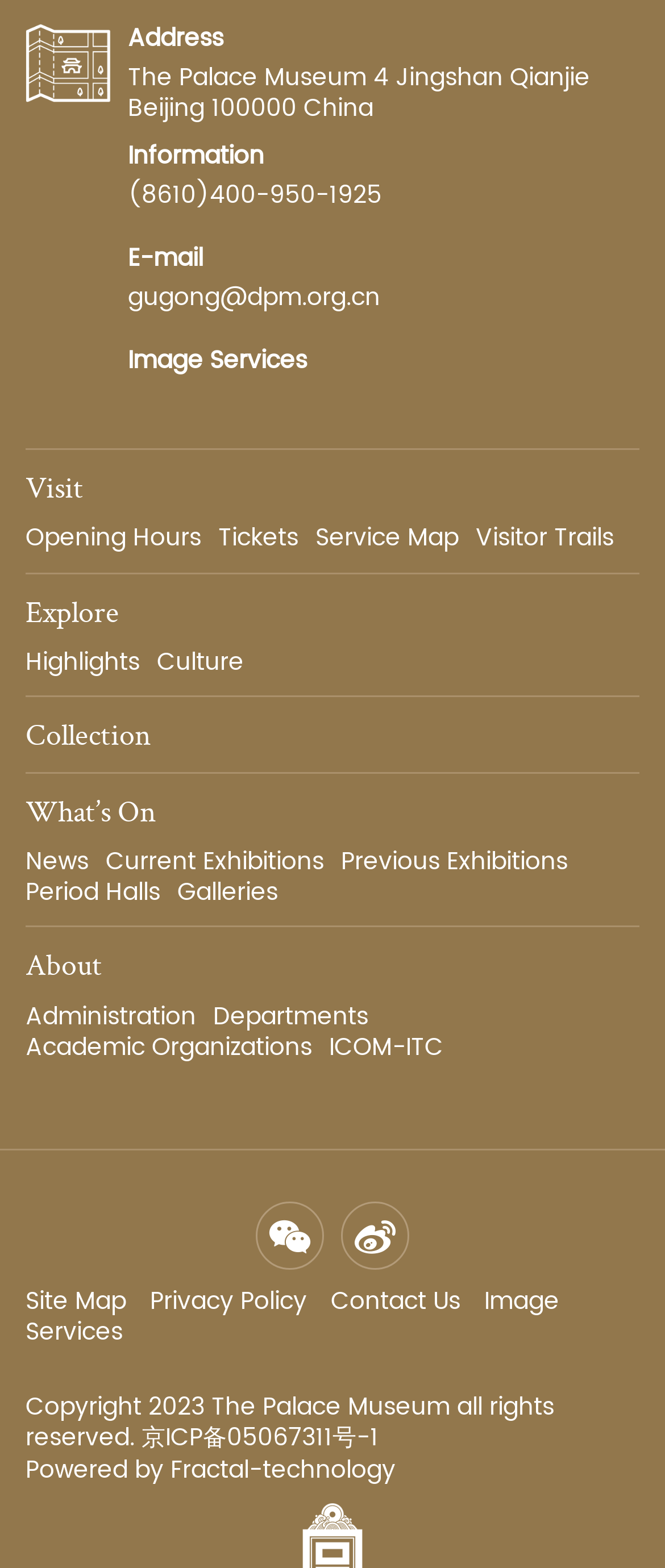Locate the bounding box coordinates of the area where you should click to accomplish the instruction: "Contact us".

[0.497, 0.818, 0.703, 0.843]